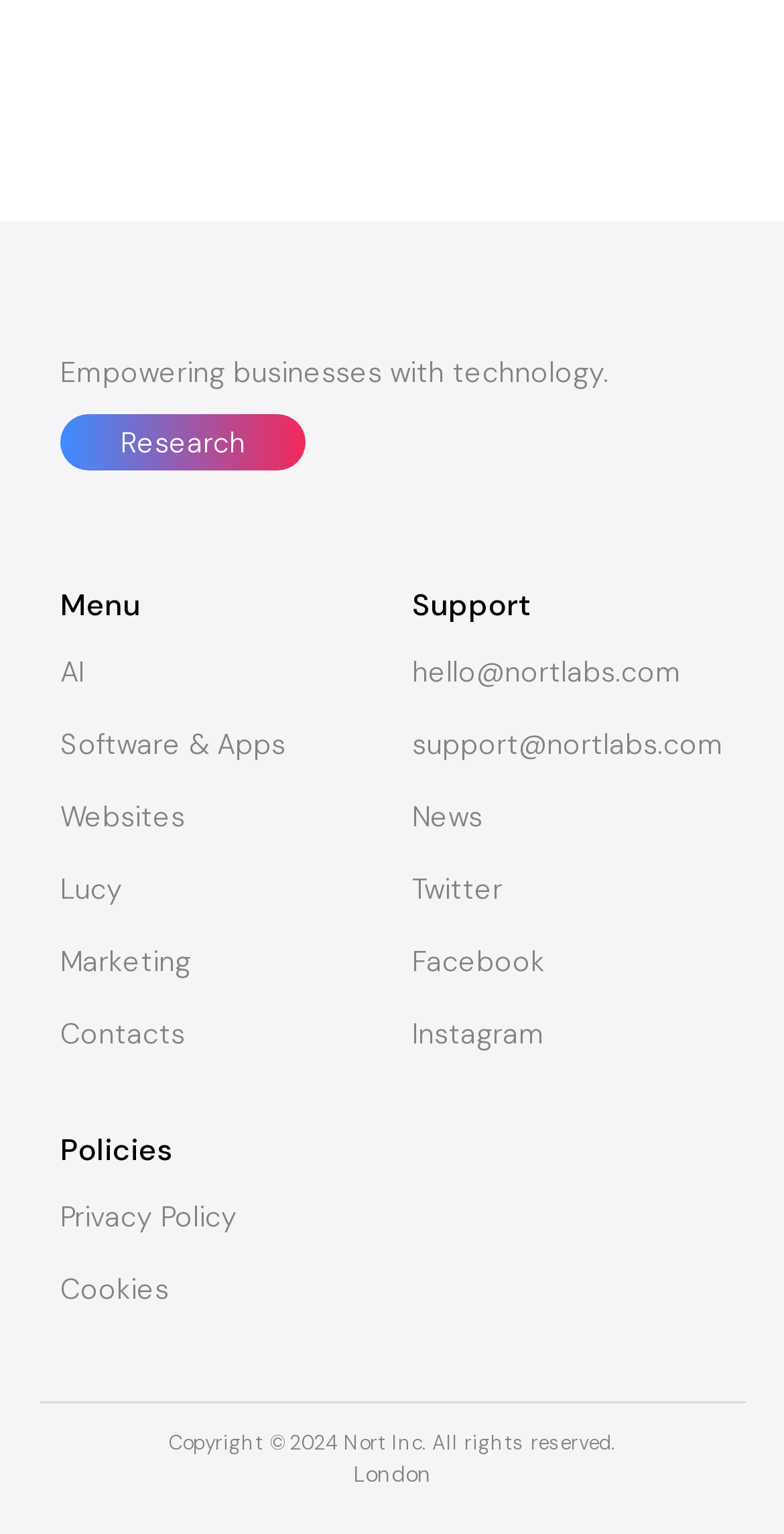Please find the bounding box coordinates of the section that needs to be clicked to achieve this instruction: "Contact via hello@nortlabs.com".

[0.526, 0.426, 0.869, 0.45]